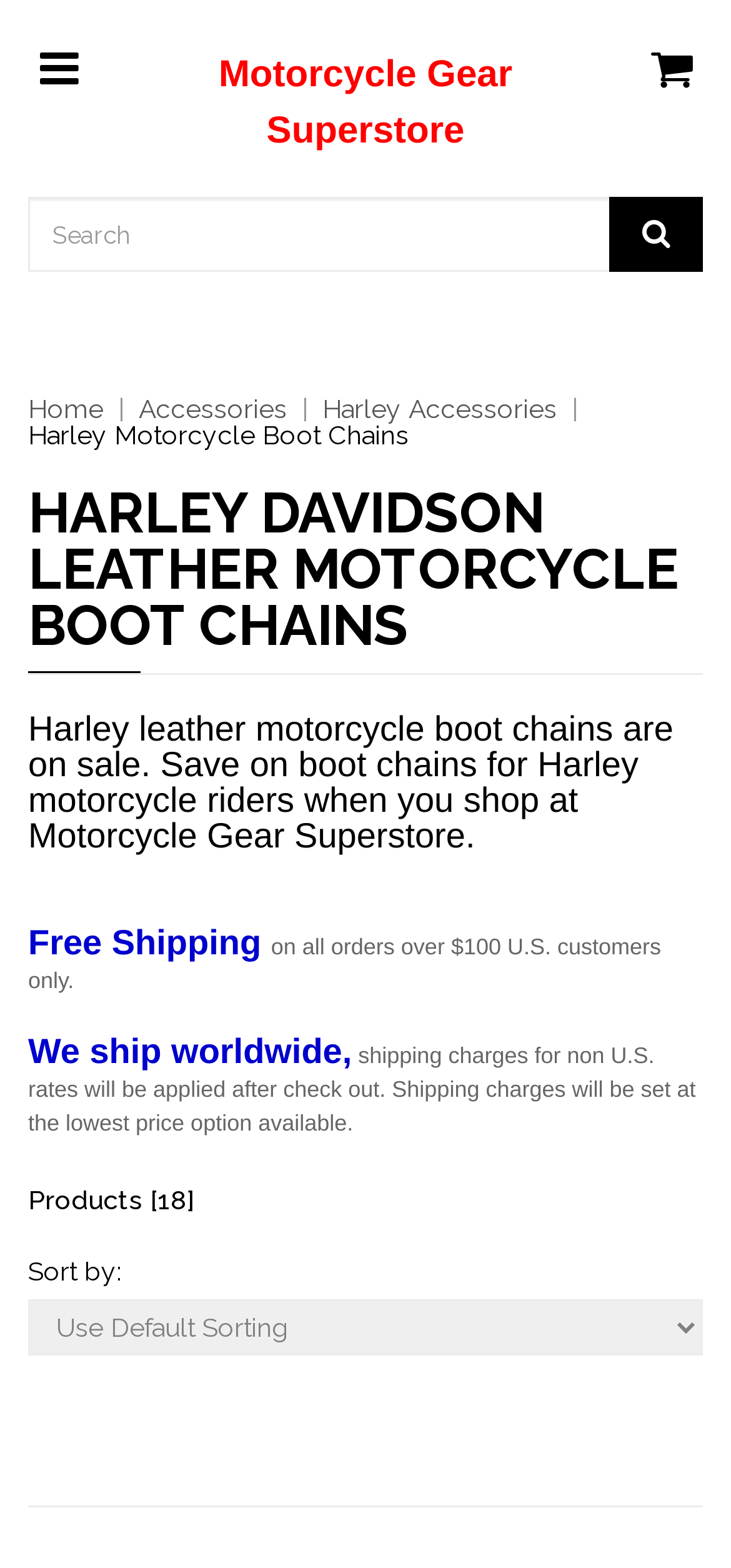Use the details in the image to answer the question thoroughly: 
How many products are listed?

I counted the number of products listed under the 'Products' heading, which is 18.